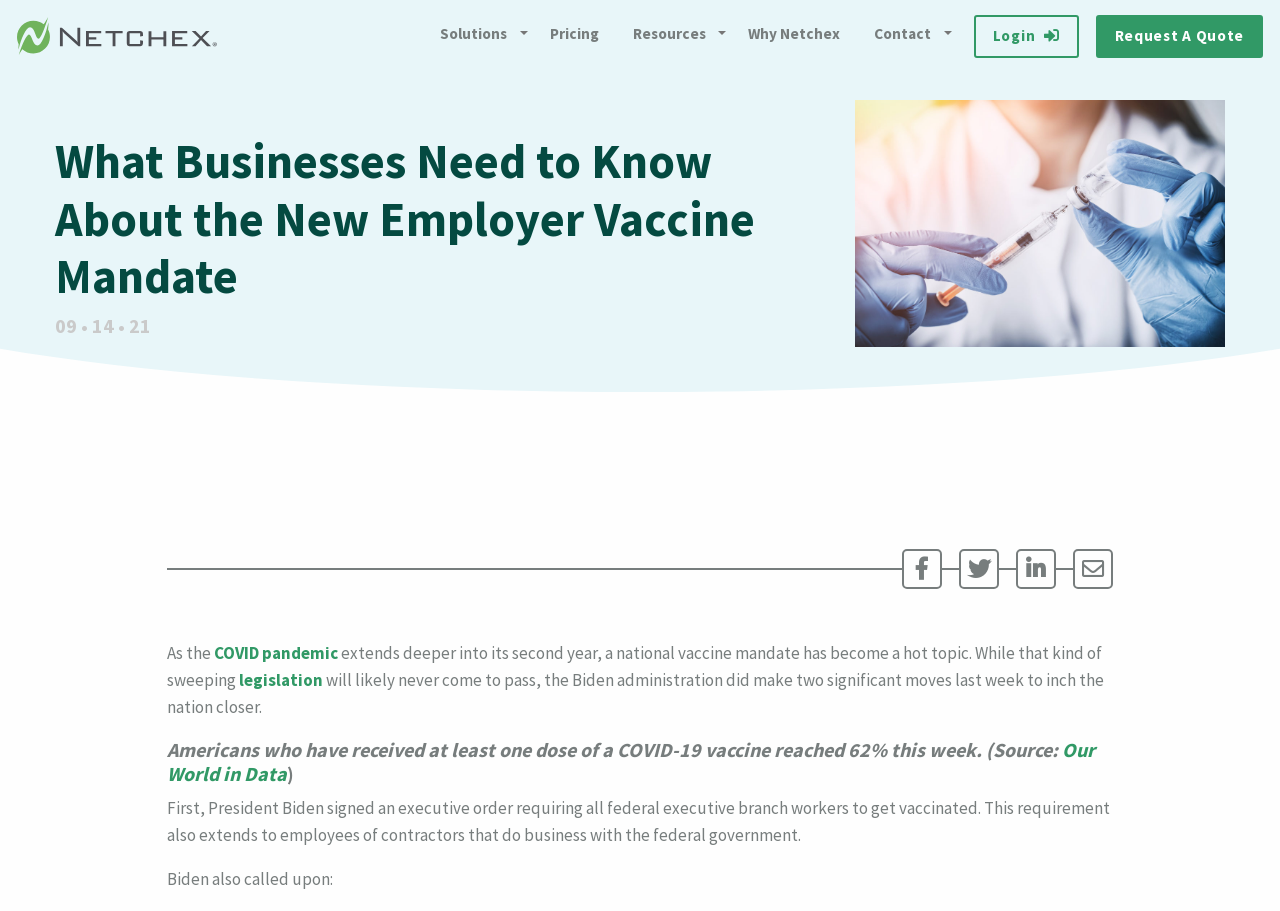Determine the bounding box coordinates for the HTML element mentioned in the following description: "Request A Quote". The coordinates should be a list of four floats ranging from 0 to 1, represented as [left, top, right, bottom].

[0.871, 0.031, 0.972, 0.048]